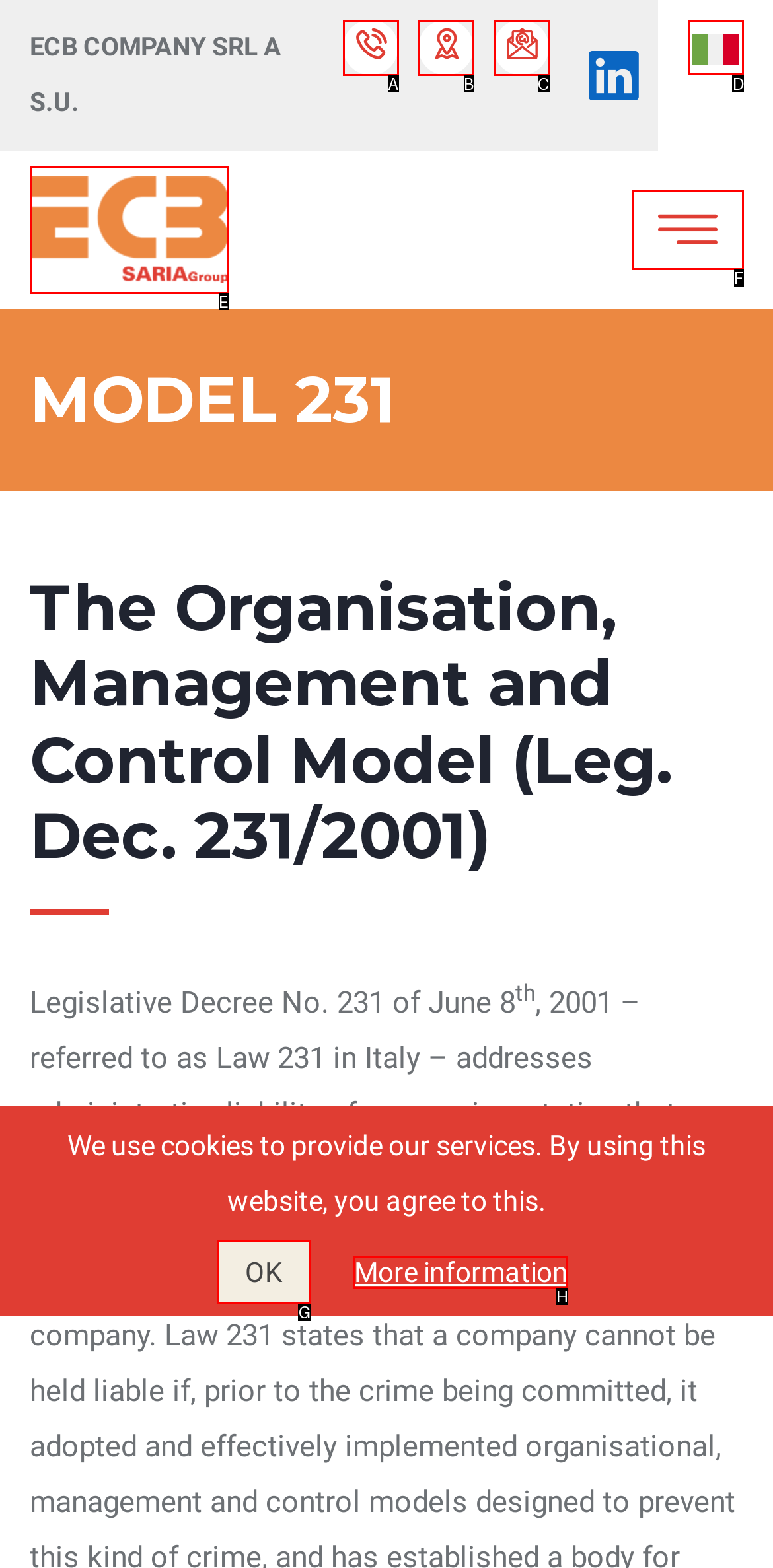Specify which UI element should be clicked to accomplish the task: Go to the Italiana page. Answer with the letter of the correct choice.

D